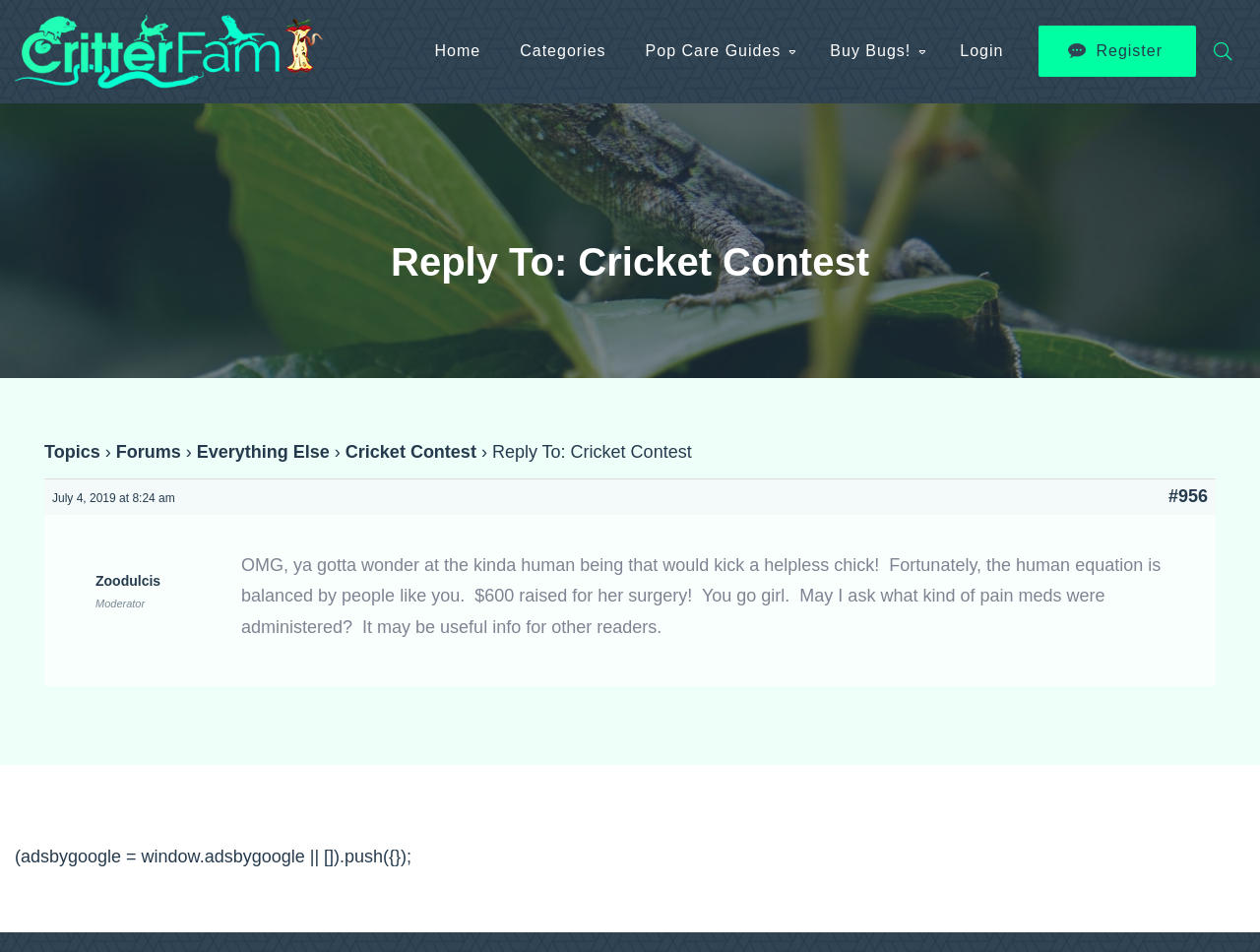Who is the author of the current post?
Look at the webpage screenshot and answer the question with a detailed explanation.

I identified the author by looking at the link element with the text 'Zoodulcis' below the post timestamp, which suggests that it is the username of the author who wrote the post.